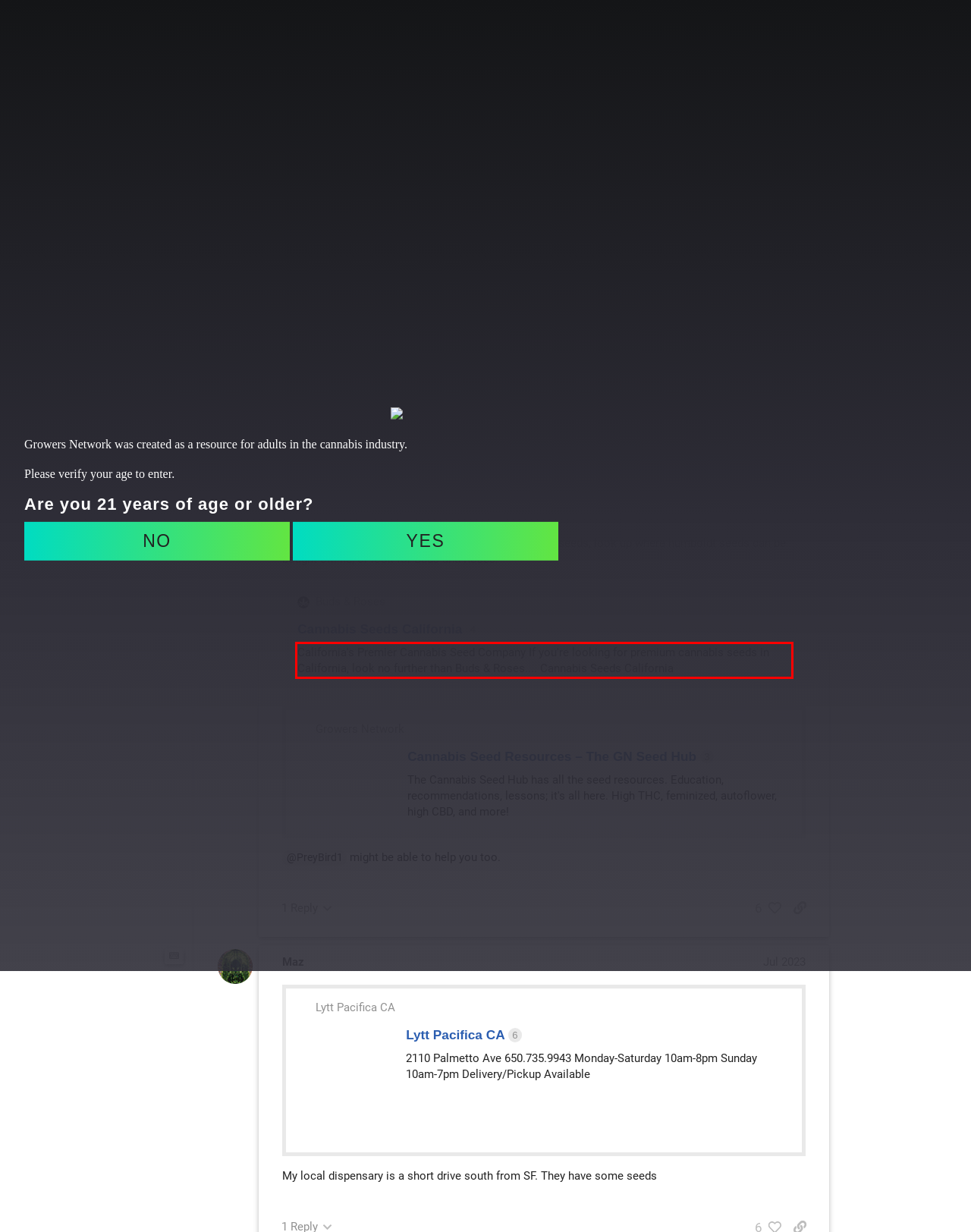You are presented with a screenshot containing a red rectangle. Extract the text found inside this red bounding box.

California's Premier Cannabis Seed Company If you're looking for premium cannabis seeds in California, look no further than Buds & Roses.... Cannabis Seeds California